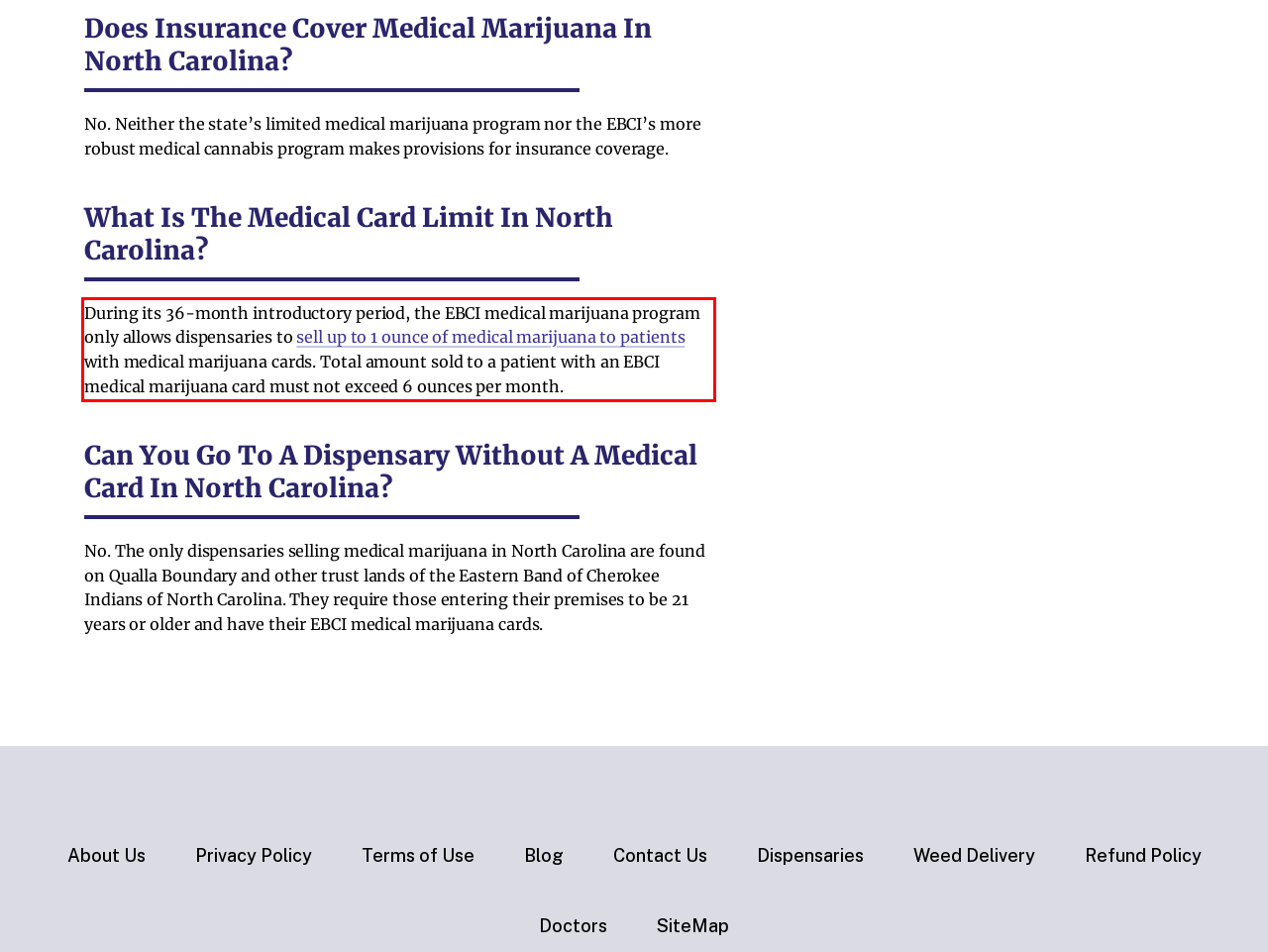Given the screenshot of a webpage, identify the red rectangle bounding box and recognize the text content inside it, generating the extracted text.

During its 36-month introductory period, the EBCI medical marijuana program only allows dispensaries to sell up to 1 ounce of medical marijuana to patients with medical marijuana cards. Total amount sold to a patient with an EBCI medical marijuana card must not exceed 6 ounces per month.